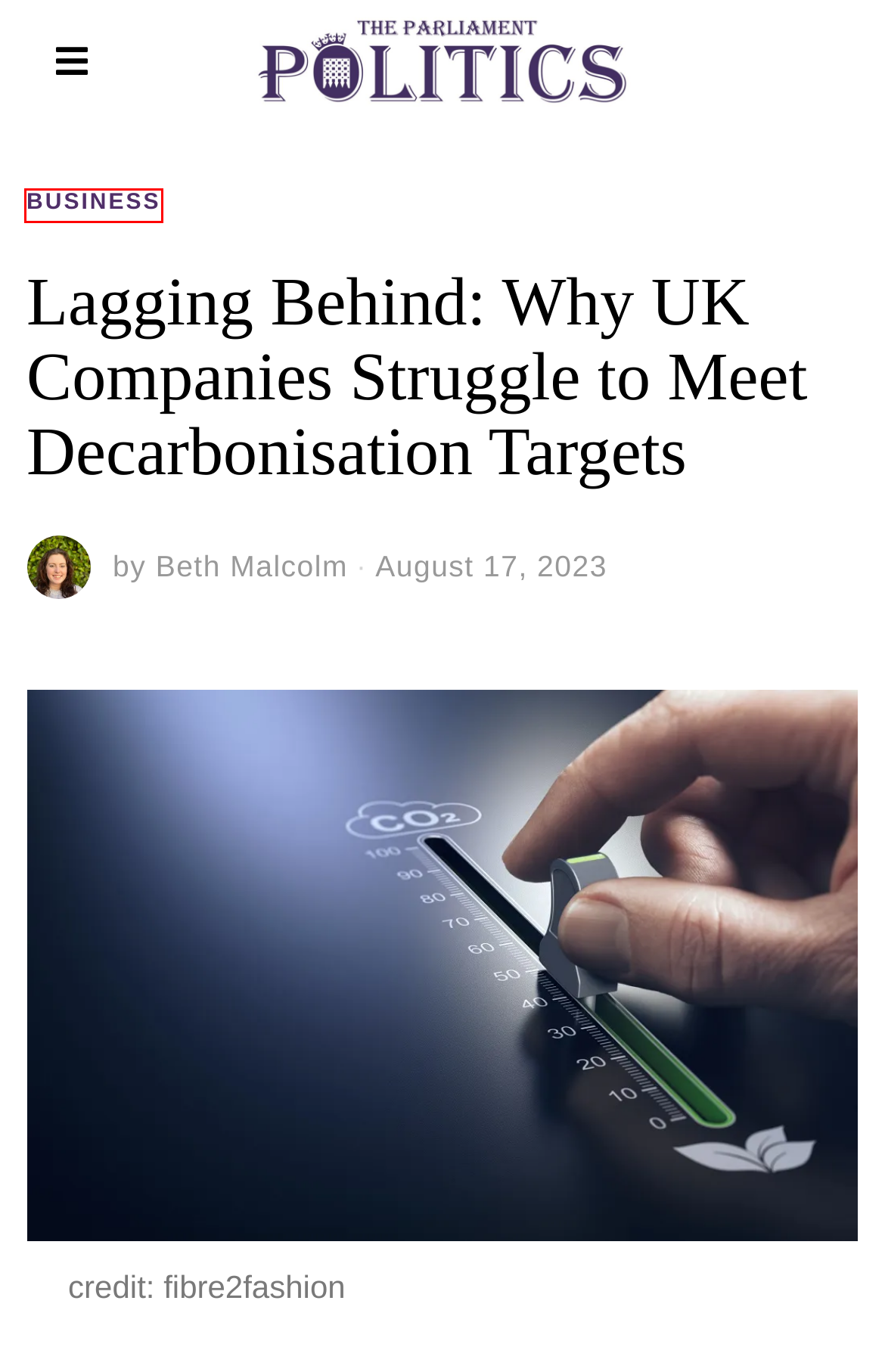Examine the screenshot of the webpage, which has a red bounding box around a UI element. Select the webpage description that best fits the new webpage after the element inside the red bounding box is clicked. Here are the choices:
A. Contact | Parliament Politics Magazine
B. Biggest UK companies: your guide to the most-valuable British brands
C. UK News News | Parliament Politics Magazine
D. Business News | Parliament Politics Magazine
E. Beth Malcolm | Author at Parliament Politics Magazine
F. Decarbonization: How to Set Goals and Sustainability Targets - Net0
G. About | Parliament Politics Magazine
H. Why Chancellors Allowed To Drink Alcohol During Budget? | Parliament Politics Magazine

D